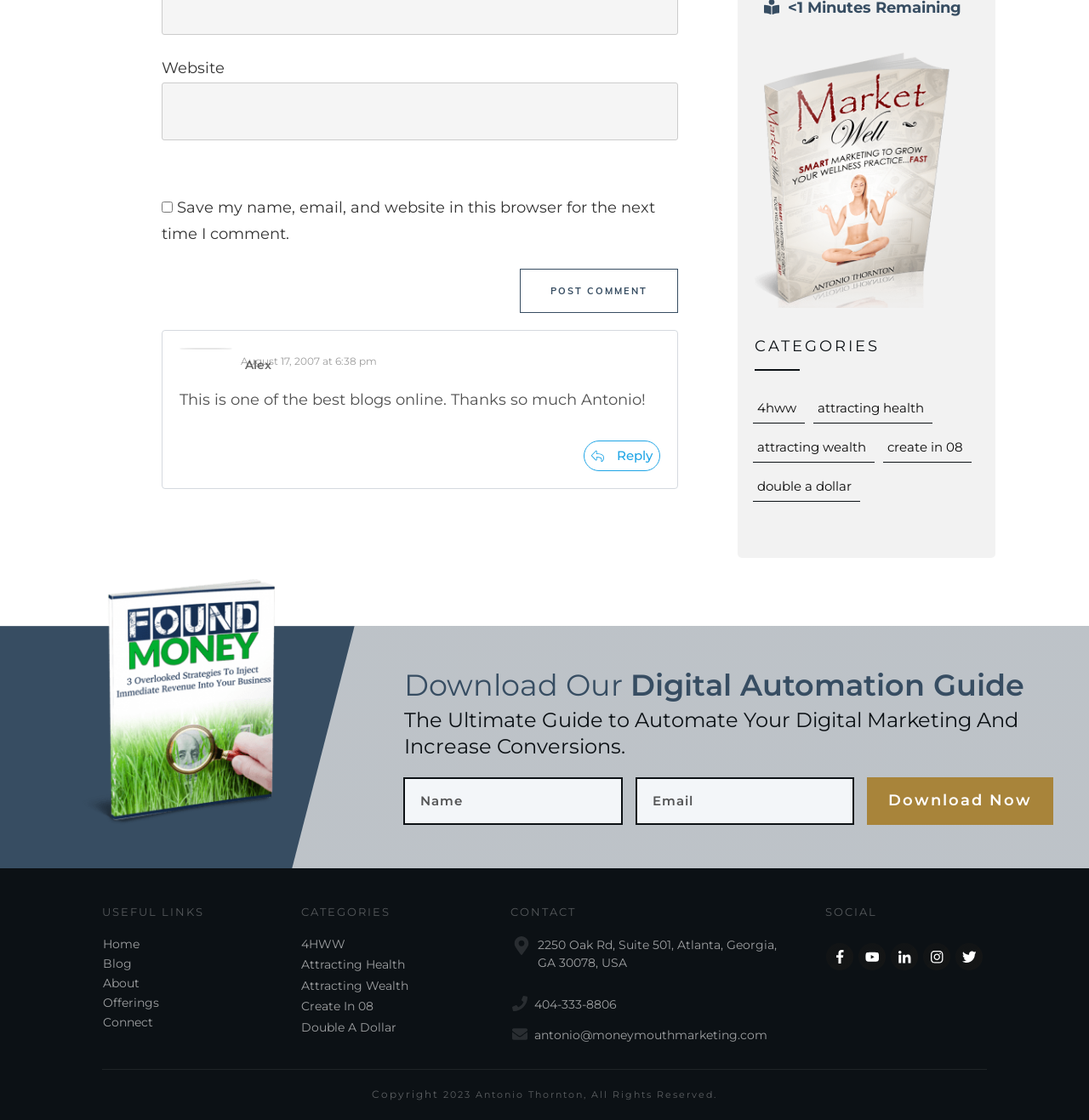Determine the bounding box coordinates for the UI element described. Format the coordinates as (top-left x, top-left y, bottom-right x, bottom-right y) and ensure all values are between 0 and 1. Element description: 4HWW

[0.695, 0.354, 0.731, 0.374]